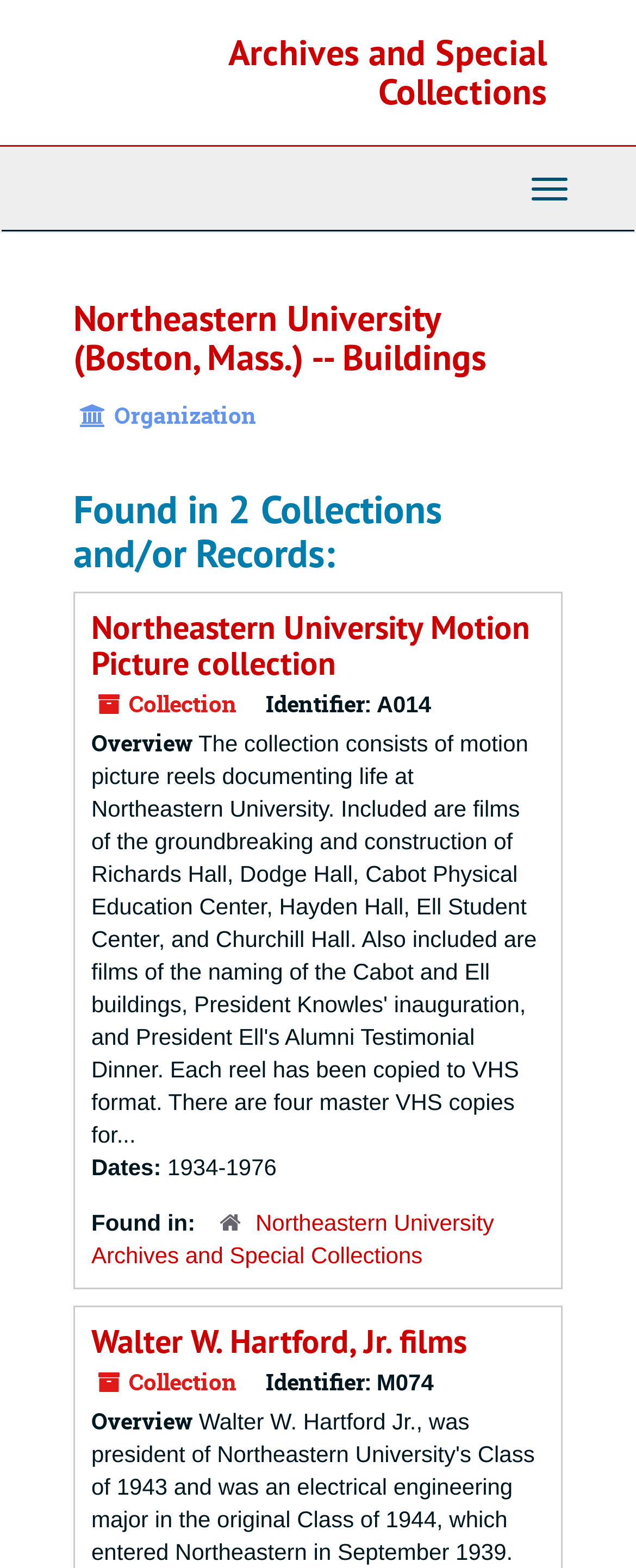What is the name of the archives mentioned on this webpage?
Relying on the image, give a concise answer in one word or a brief phrase.

Northeastern University Archives and Special Collections